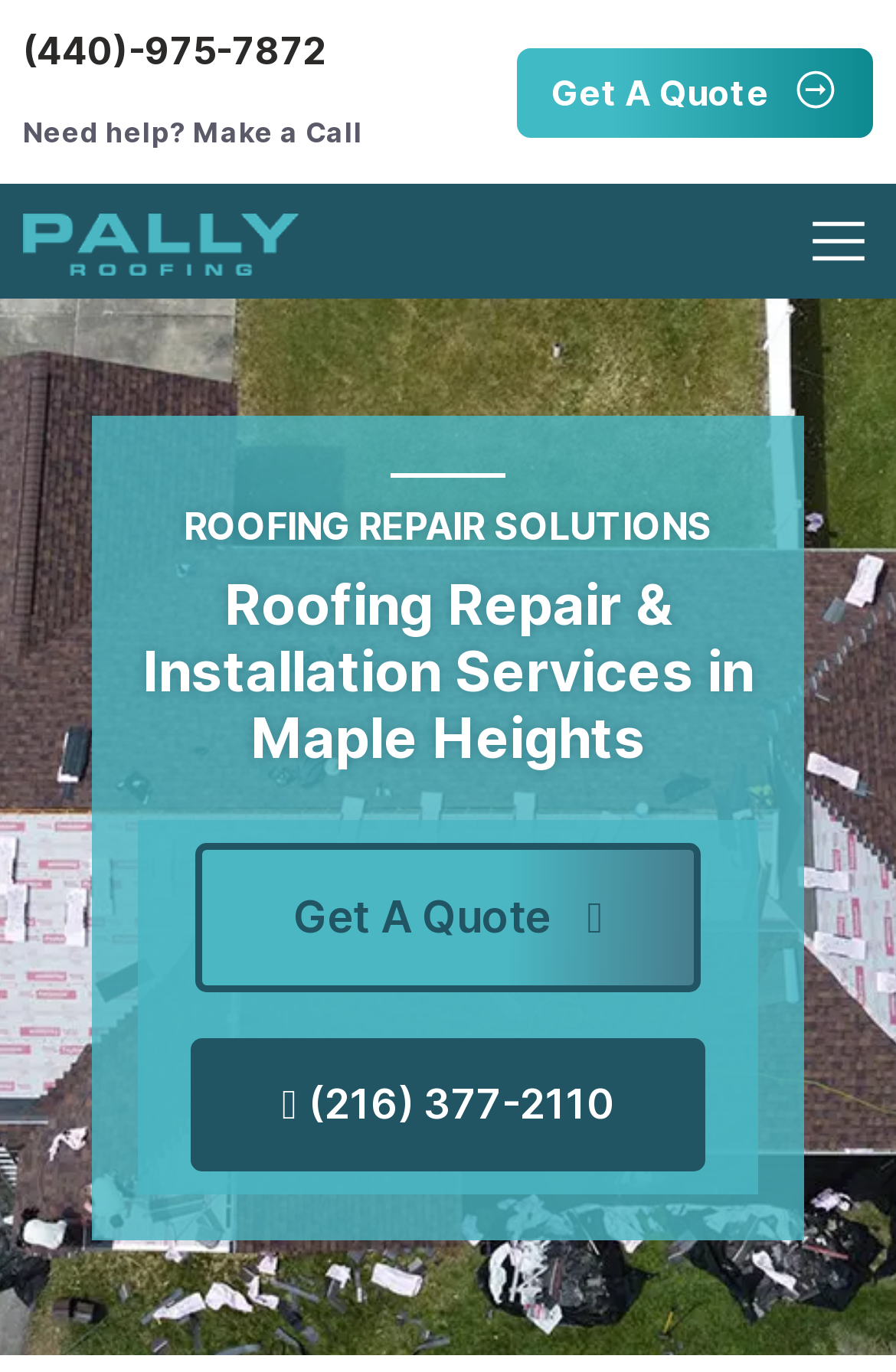What is the logo of the company?
Provide a fully detailed and comprehensive answer to the question.

I looked at the image elements on the webpage and found an image with the description 'Pally Roofing Logo', which suggests that it is the logo of the company.